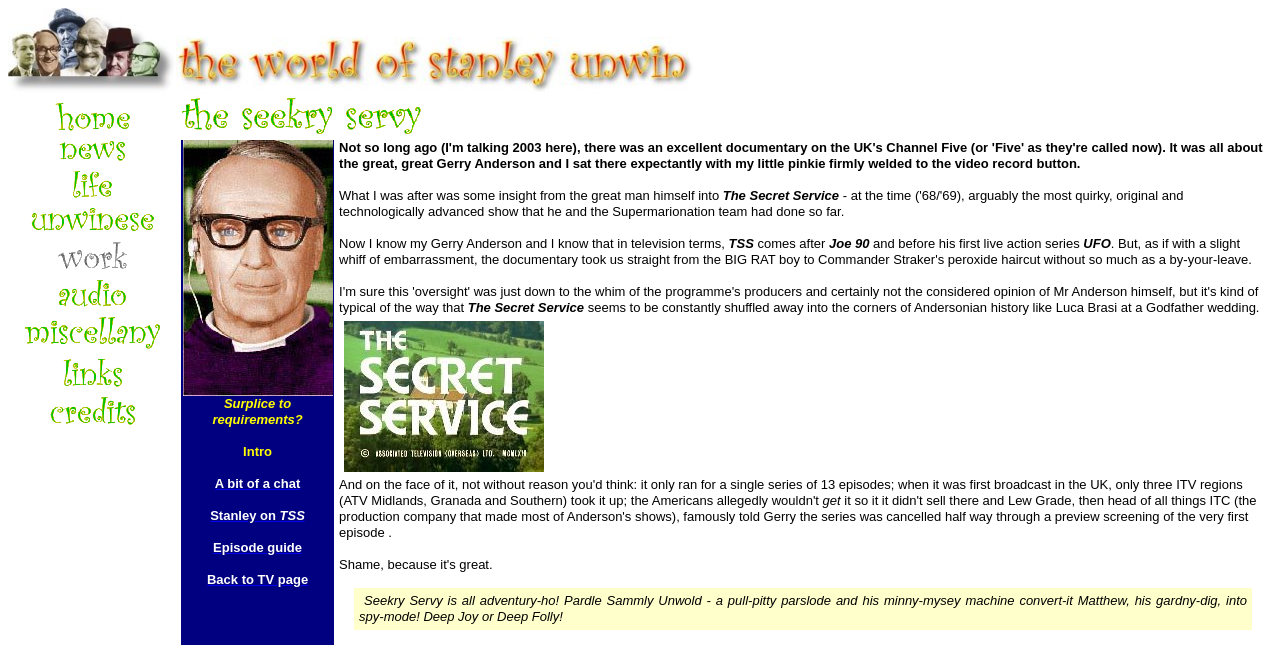What is the text in the StaticText element with bounding box [0.643, 0.735, 0.657, 0.757]?
Provide a concise answer using a single word or phrase based on the image.

get